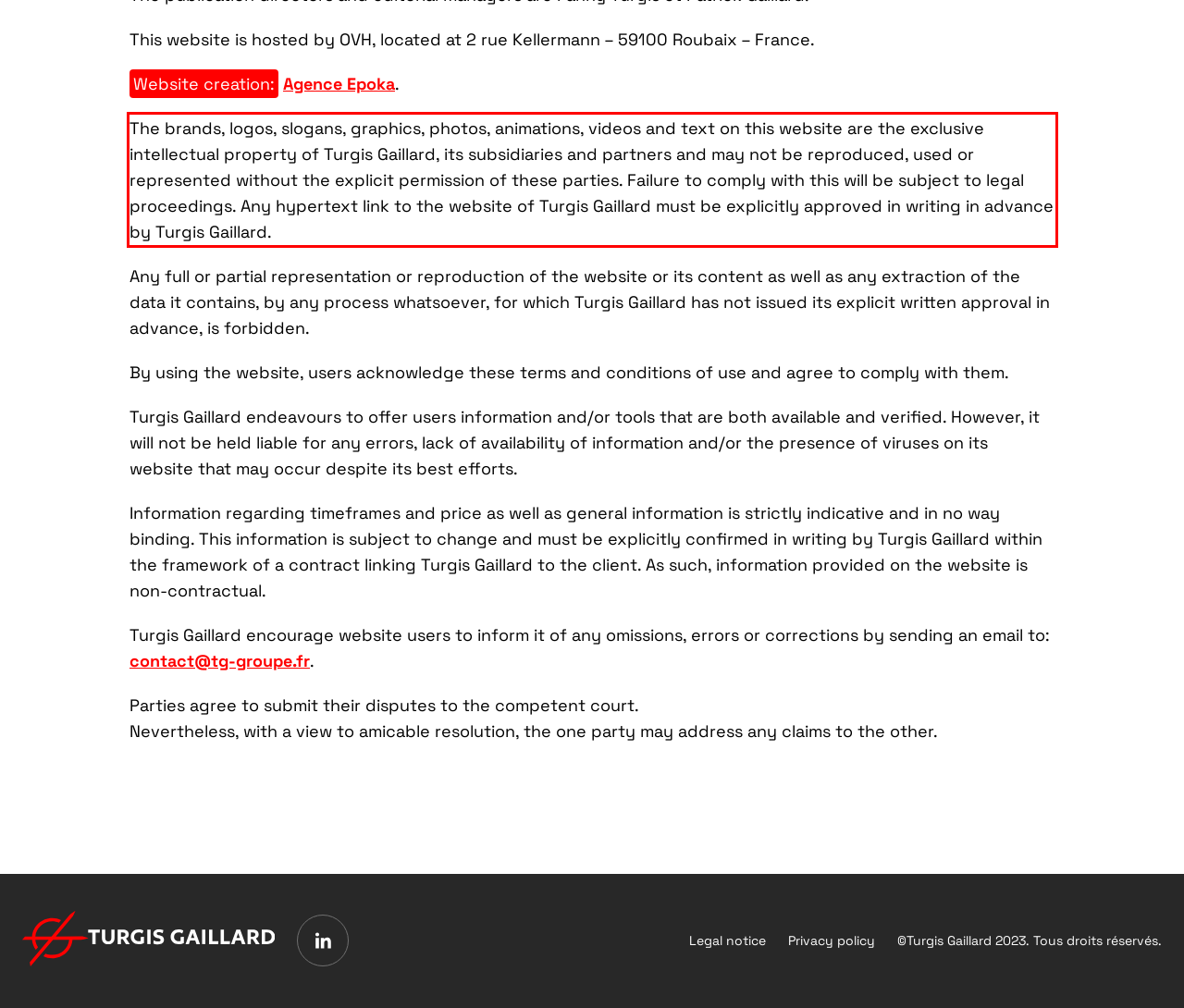You have a screenshot of a webpage, and there is a red bounding box around a UI element. Utilize OCR to extract the text within this red bounding box.

The brands, logos, slogans, graphics, photos, animations, videos and text on this website are the exclusive intellectual property of Turgis Gaillard, its subsidiaries and partners and may not be reproduced, used or represented without the explicit permission of these parties. Failure to comply with this will be subject to legal proceedings. Any hypertext link to the website of Turgis Gaillard must be explicitly approved in writing in advance by Turgis Gaillard.